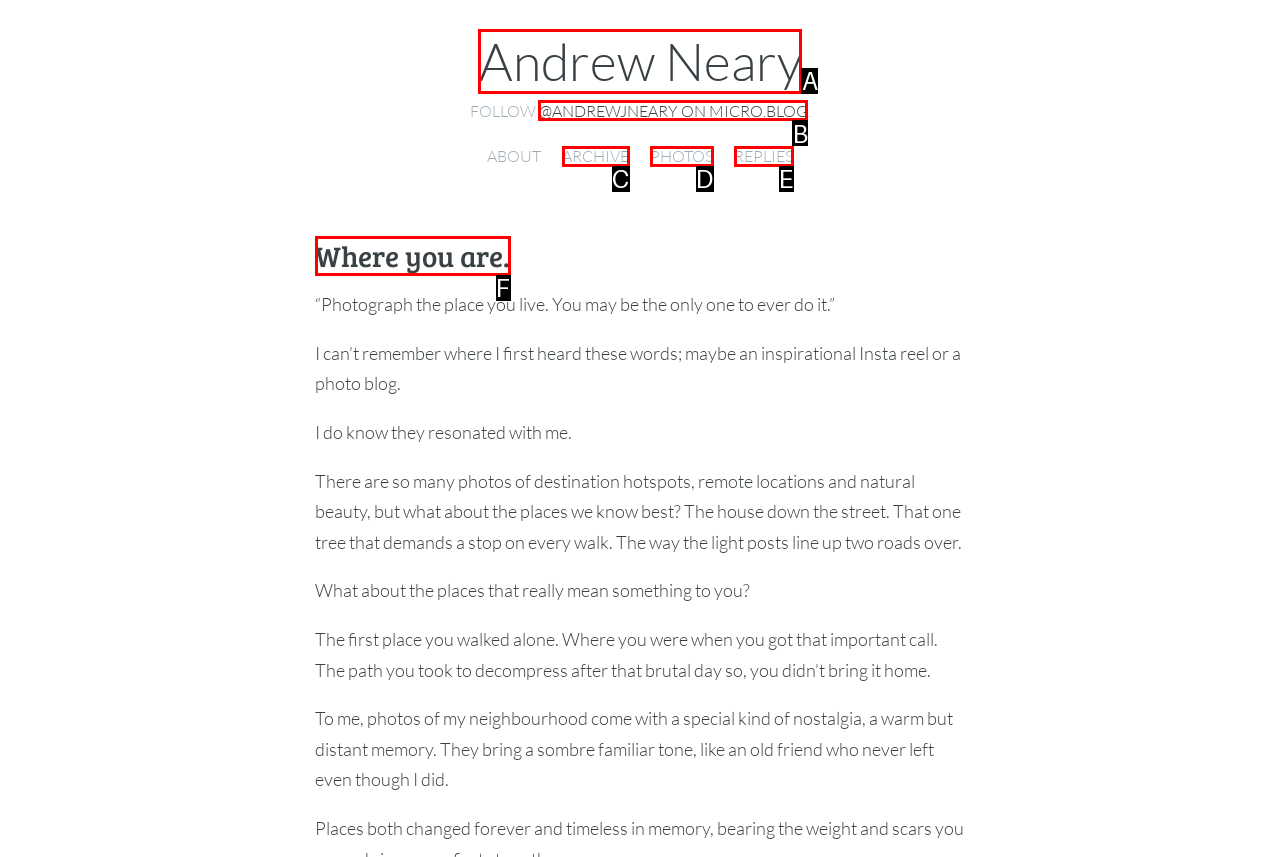Based on the description: English, identify the matching lettered UI element.
Answer by indicating the letter from the choices.

None